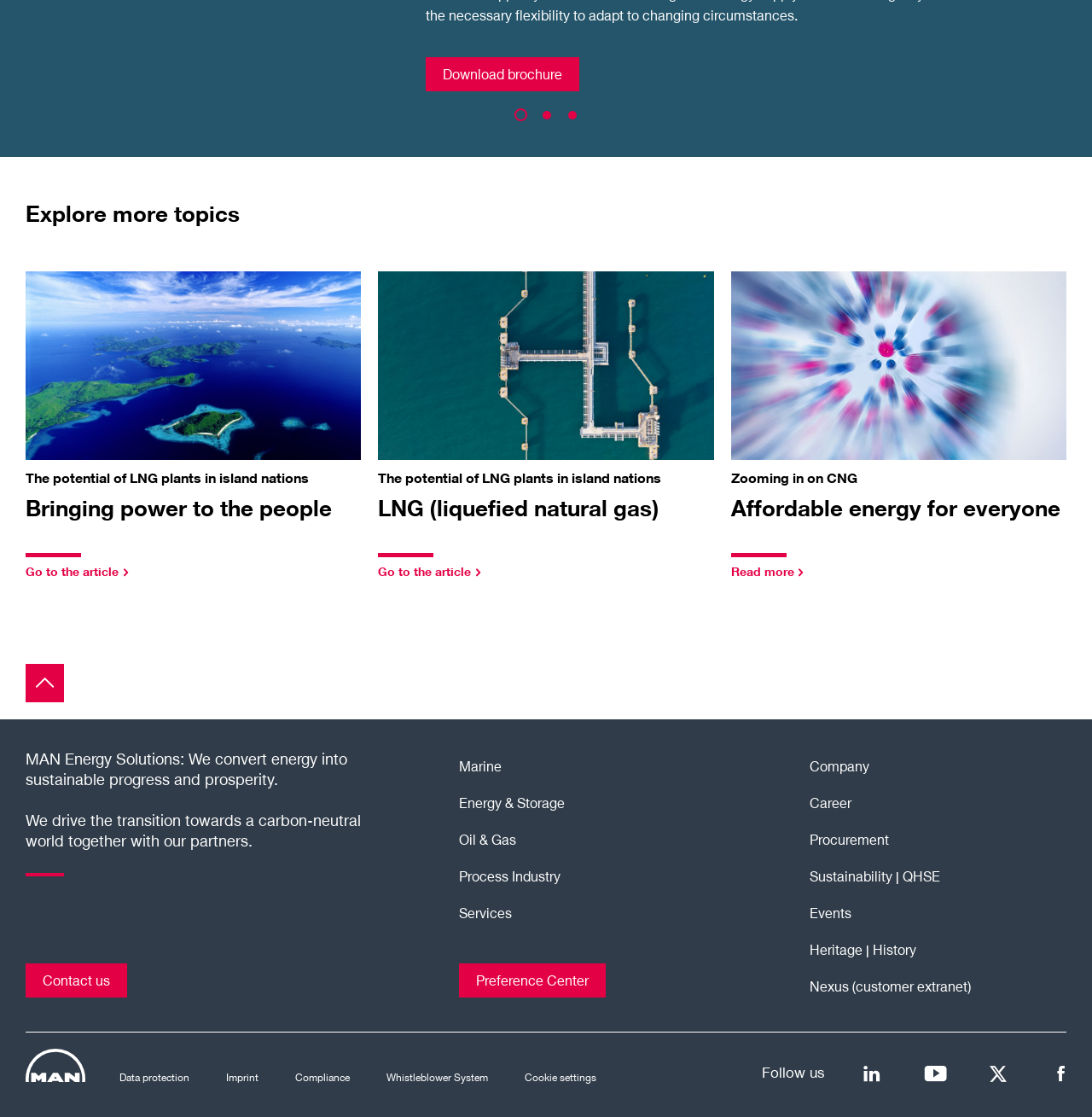Determine the bounding box coordinates of the section I need to click to execute the following instruction: "Read more about LNG plants in island nations". Provide the coordinates as four float numbers between 0 and 1, i.e., [left, top, right, bottom].

[0.023, 0.279, 0.331, 0.516]